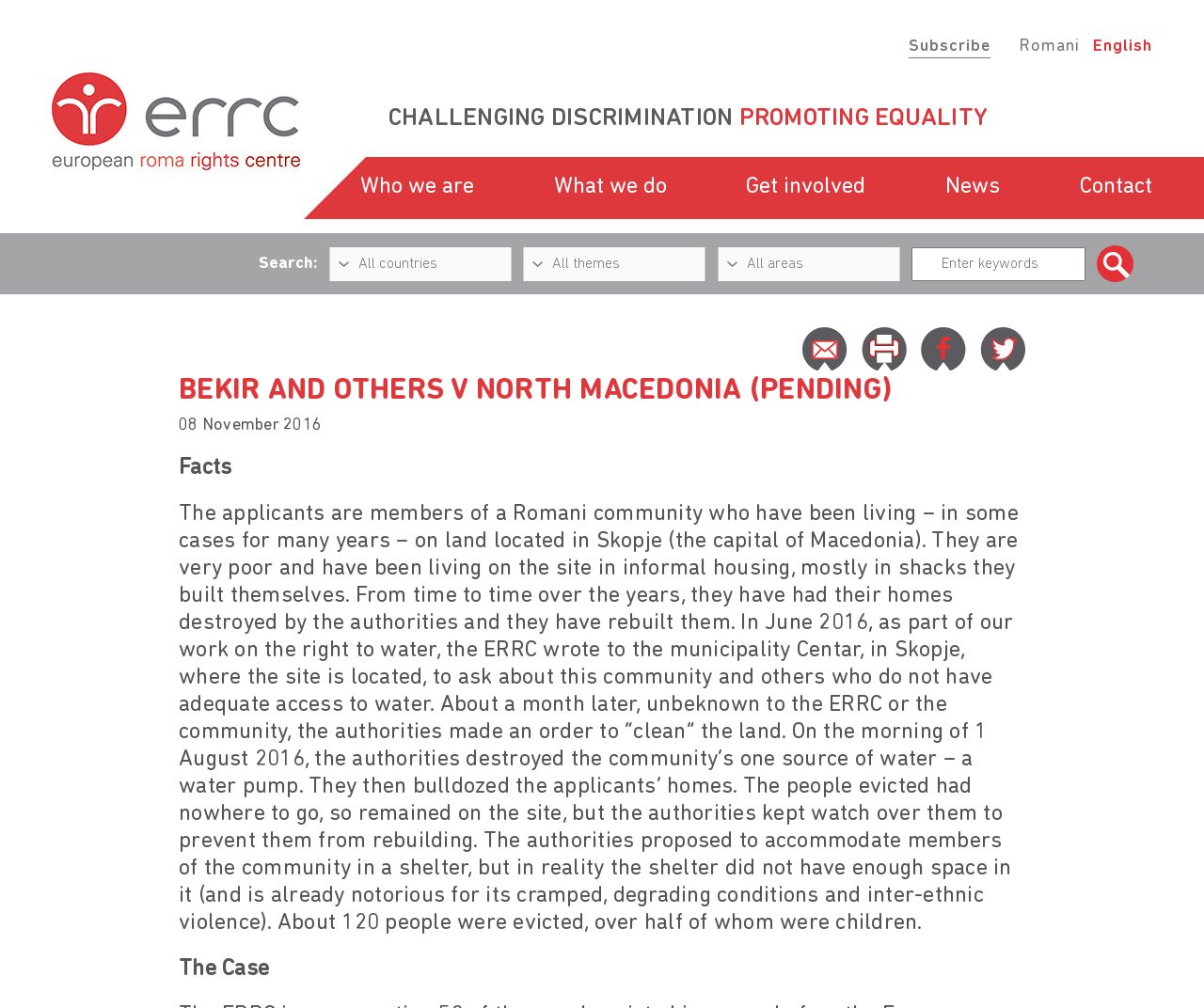Could you indicate the bounding box coordinates of the region to click in order to complete this instruction: "Search for keywords".

[0.757, 0.245, 0.901, 0.278]